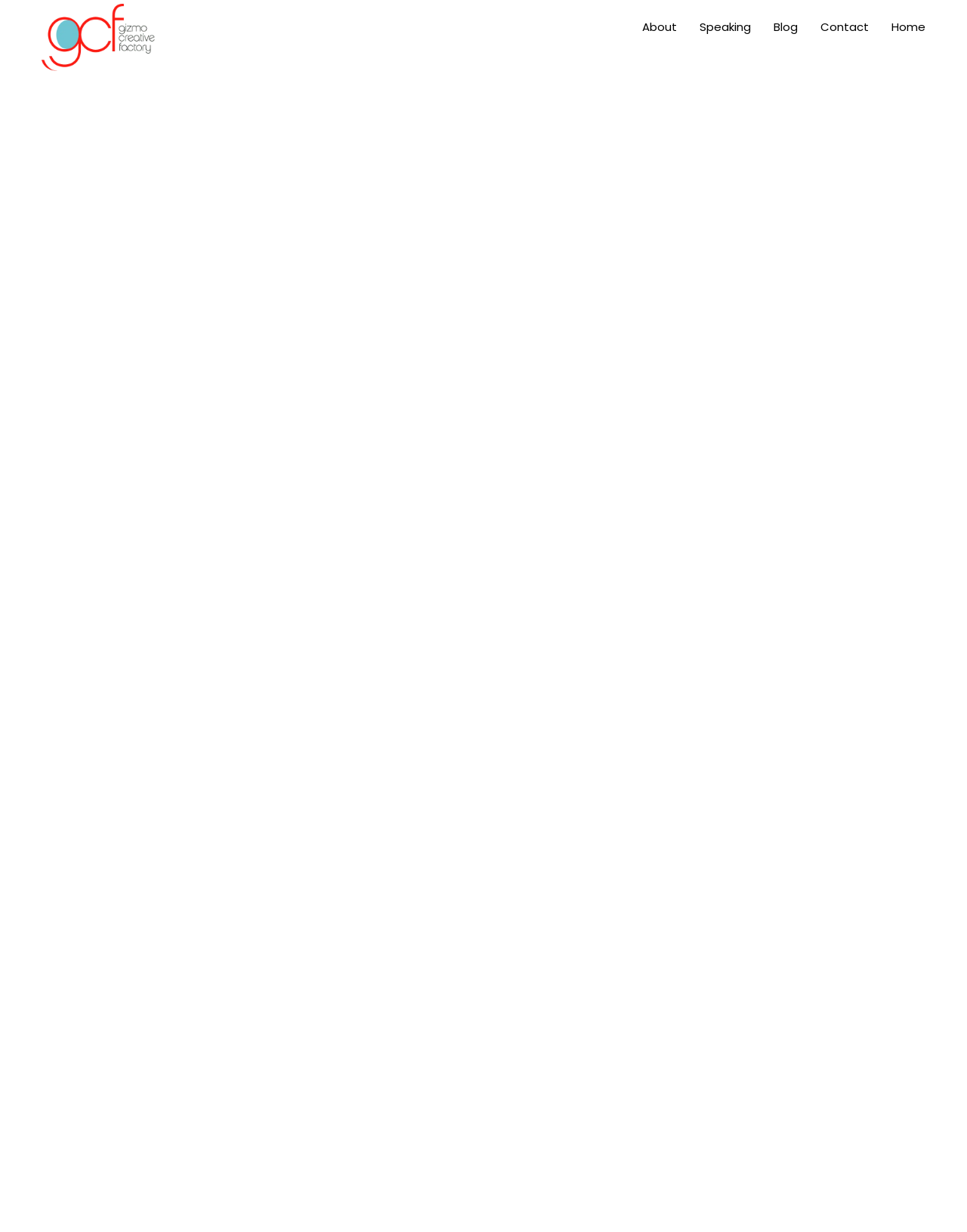Locate the bounding box coordinates of the area where you should click to accomplish the instruction: "Click the logo".

[0.043, 0.003, 0.16, 0.06]